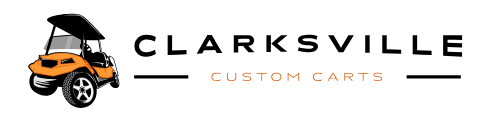Provide a comprehensive description of the image.

The image features a logo for "Clarksville Custom Carts," prominently displaying a stylized, sleek golf cart in orange and black. The design effectively combines modern typography with a graphic representation of the cart, symbolizing the brand's focus on custom and high-performance golf vehicles. The bold lettering of "CLARKSVILLE" stands out above the smaller, elegant text of "CUSTOM CARTS," establishing a clear brand identity that conveys quality and craftsmanship. This logo serves as a visual emblem of the company's commitment to providing personalized golf cart solutions in Clarksville.